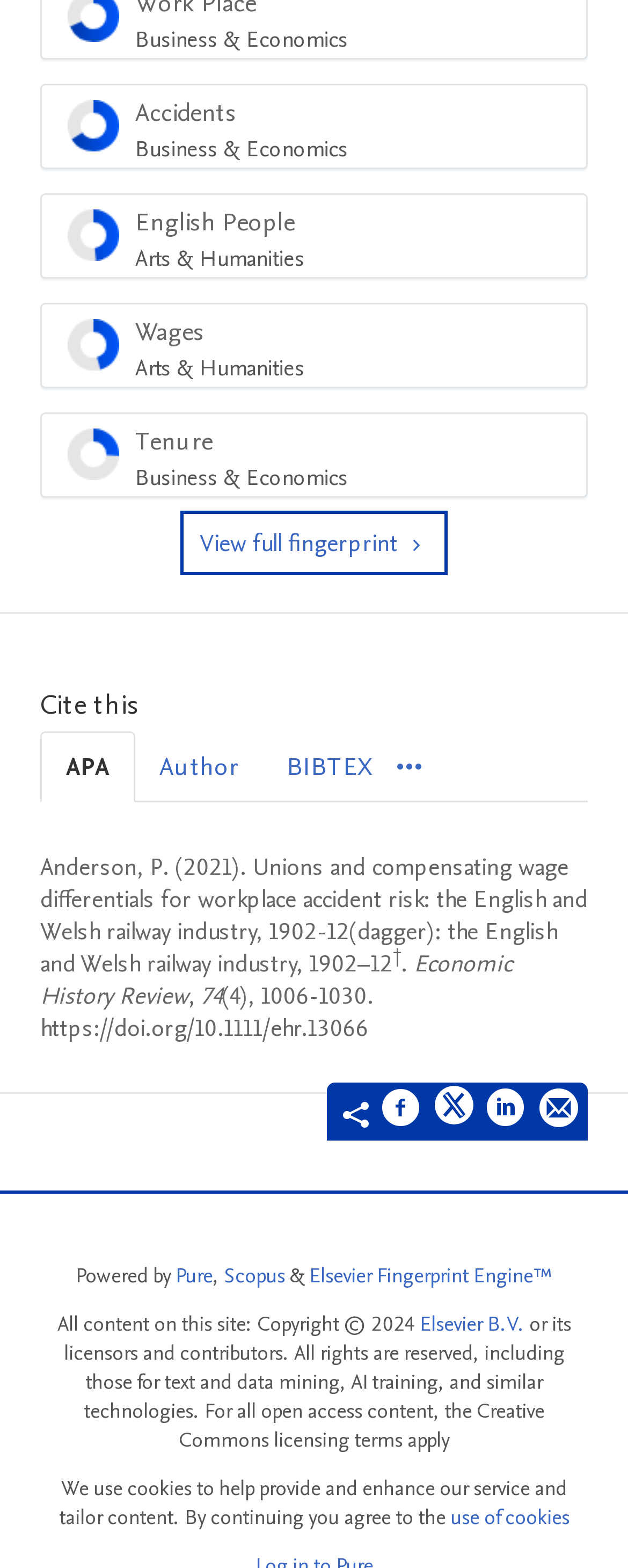Provide a brief response to the question below using a single word or phrase: 
What is the journal name of the cited article?

Economic History Review